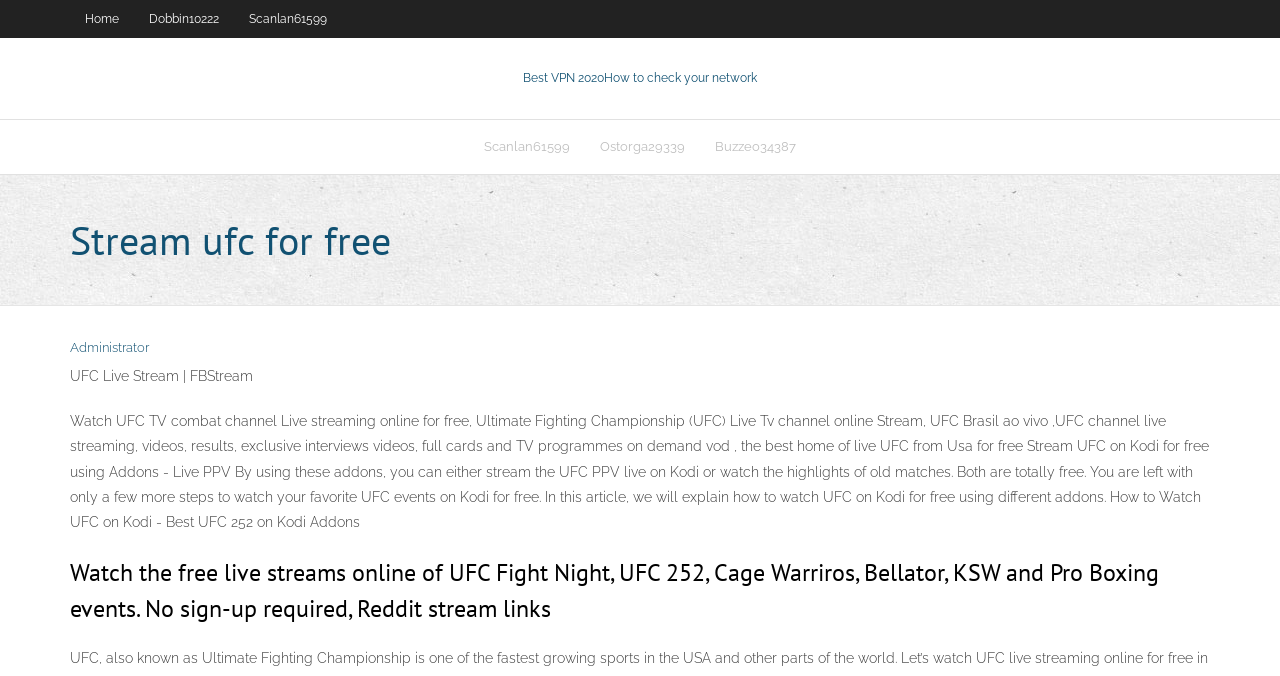Locate the bounding box coordinates of the clickable region necessary to complete the following instruction: "Open the search". Provide the coordinates in the format of four float numbers between 0 and 1, i.e., [left, top, right, bottom].

None